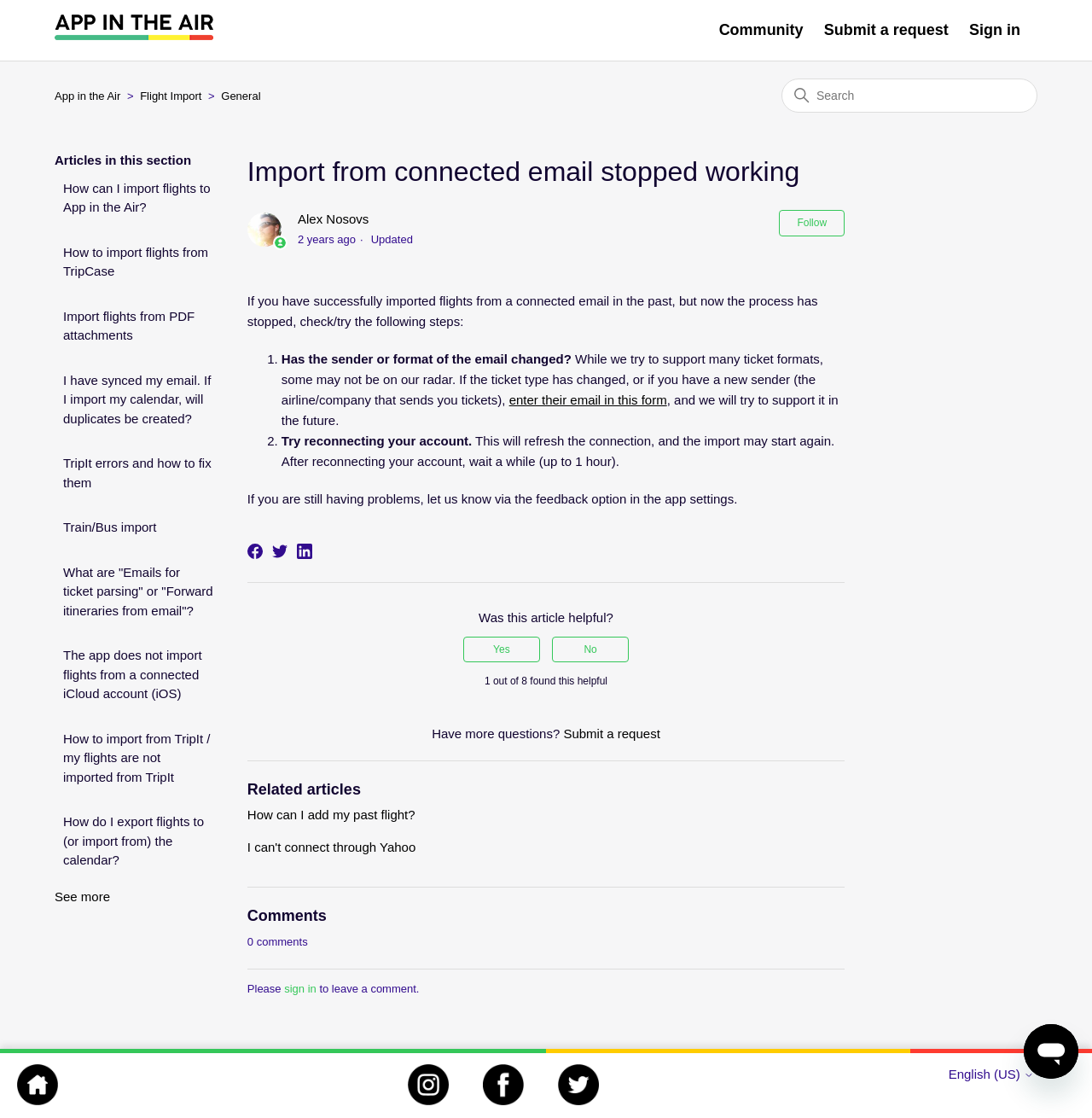Create a full and detailed caption for the entire webpage.

This webpage is from the App in the Air Help Center, and it appears to be an article about troubleshooting issues with importing flights from connected emails. 

At the top of the page, there are several links, including "App in the Air Help Center home page", "Community", "Submit a request", and a "Sign in" button. 

Below these links, there is a main section that contains a list of articles related to flight imports, including "App in the Air", "Flight Import", and "General". 

To the right of this list, there is a search bar and an image. 

The main article section is divided into several parts. The title of the article is "Import from connected email stopped working", and it is followed by a brief description of the issue. 

The article then provides a series of steps to troubleshoot the problem, including checking if the sender or format of the email has changed and trying to reconnect the account. 

There are also links to related articles, such as "How can I add my past flight?" and "I can't connect through Yahoo". 

At the bottom of the page, there is a section for comments, but it appears to be empty. Users are prompted to sign in to leave a comment. 

Finally, there are some links at the very bottom of the page, including "Home" and two other links with images.